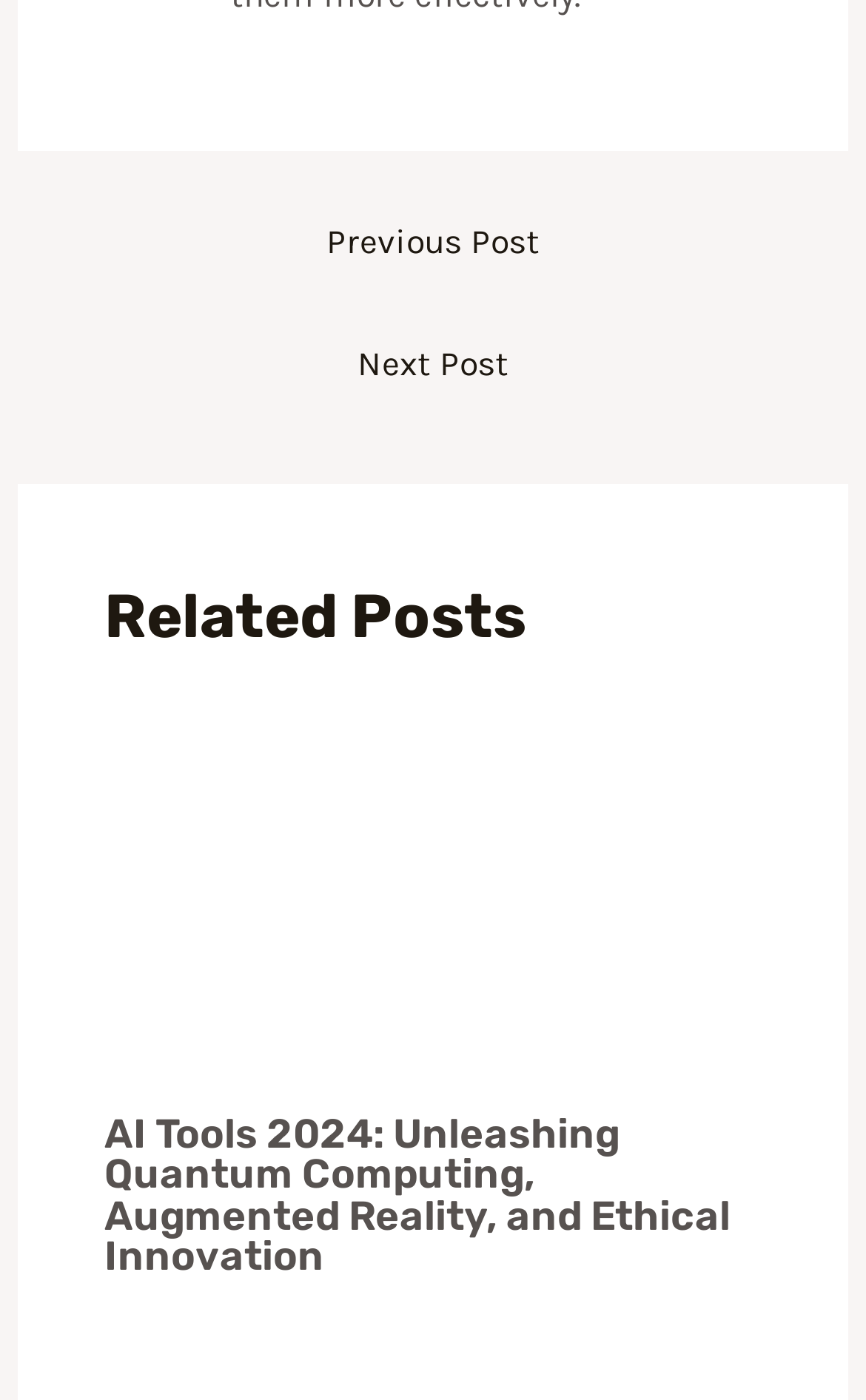Locate the bounding box of the UI element with the following description: "← Previous Post".

[0.045, 0.147, 0.955, 0.205]